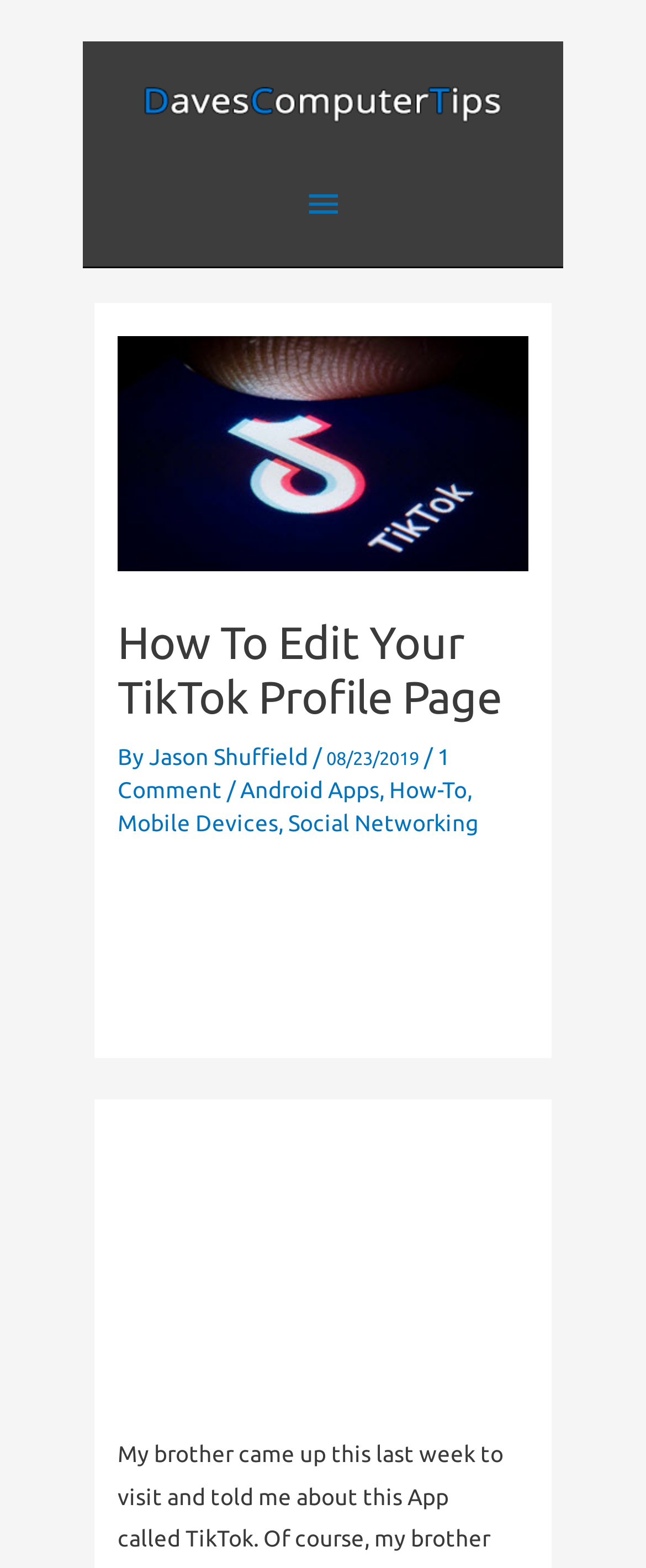When was the article published?
Please provide a single word or phrase as your answer based on the image.

08/23/2019